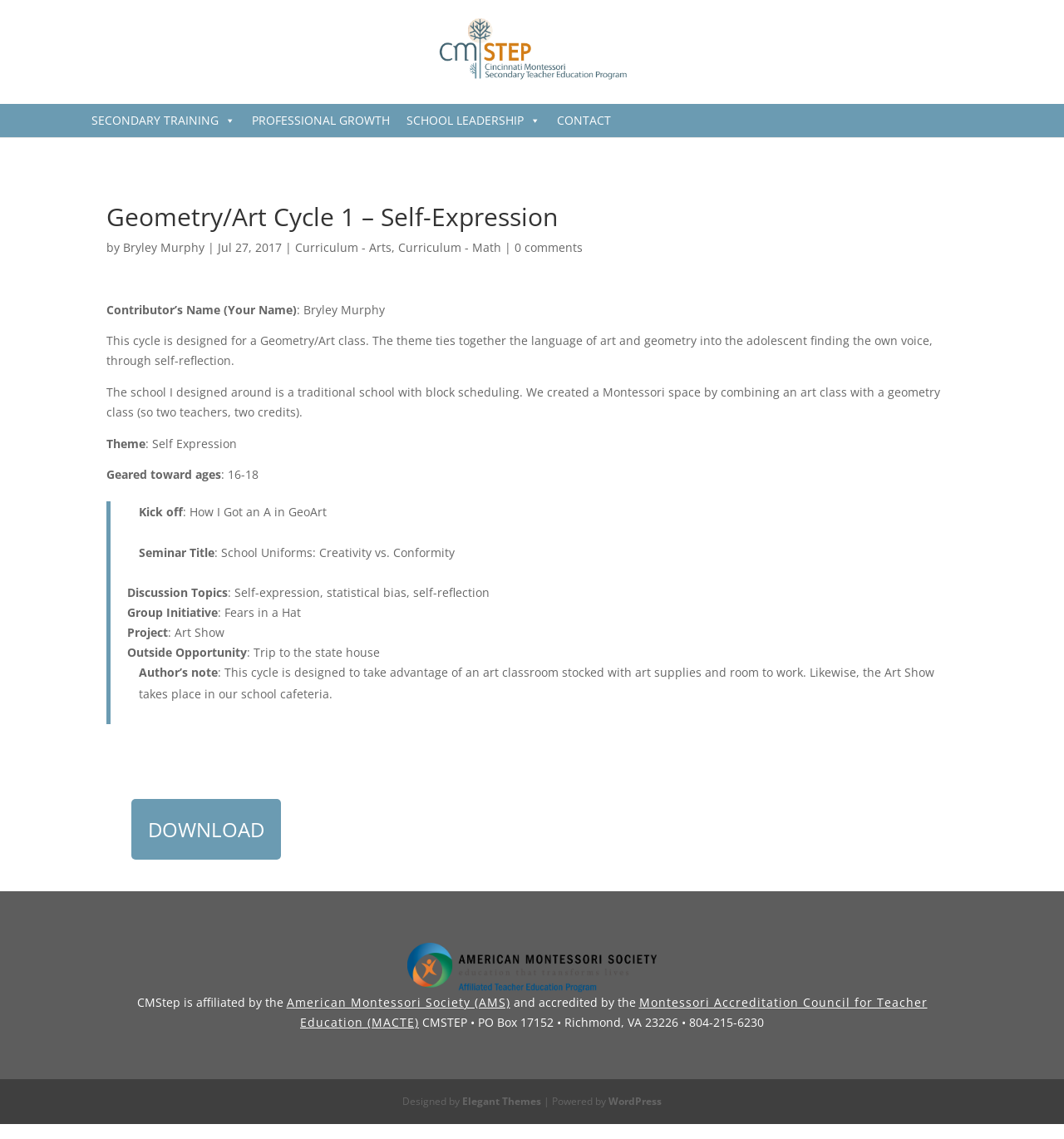What is the organization affiliated with CMSTEP?
Look at the screenshot and respond with one word or a short phrase.

American Montessori Society